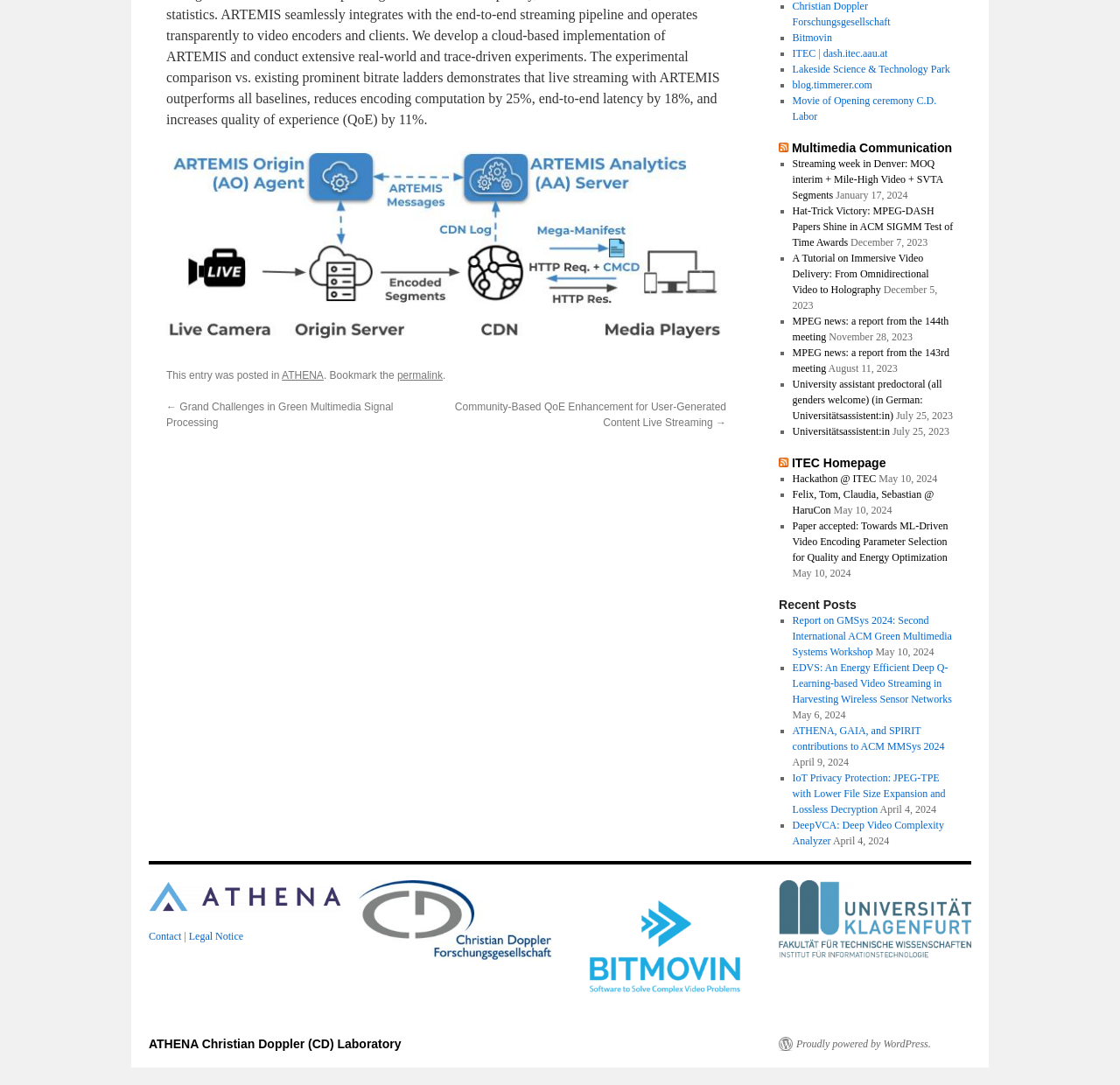How many list markers are there in the page?
Please provide a comprehensive answer based on the contents of the image.

I counted the number of list markers (■) throughout the page. There are 20 list markers in total.